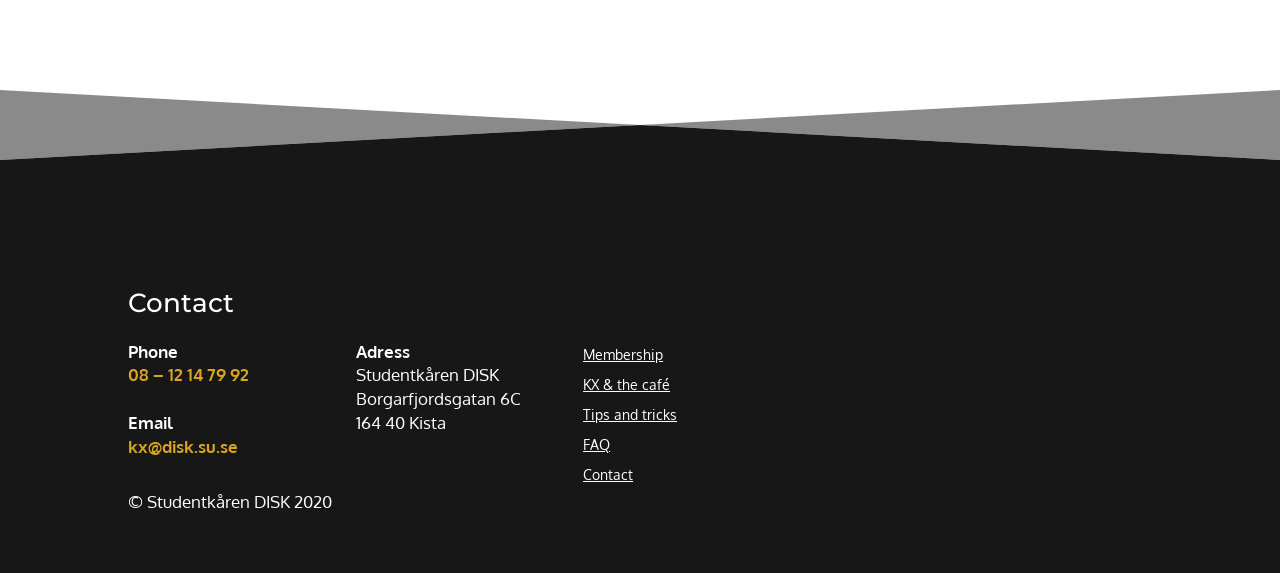For the element described, predict the bounding box coordinates as (top-left x, top-left y, bottom-right x, bottom-right y). All values should be between 0 and 1. Element description: kx@disk.su.se

[0.1, 0.761, 0.186, 0.797]